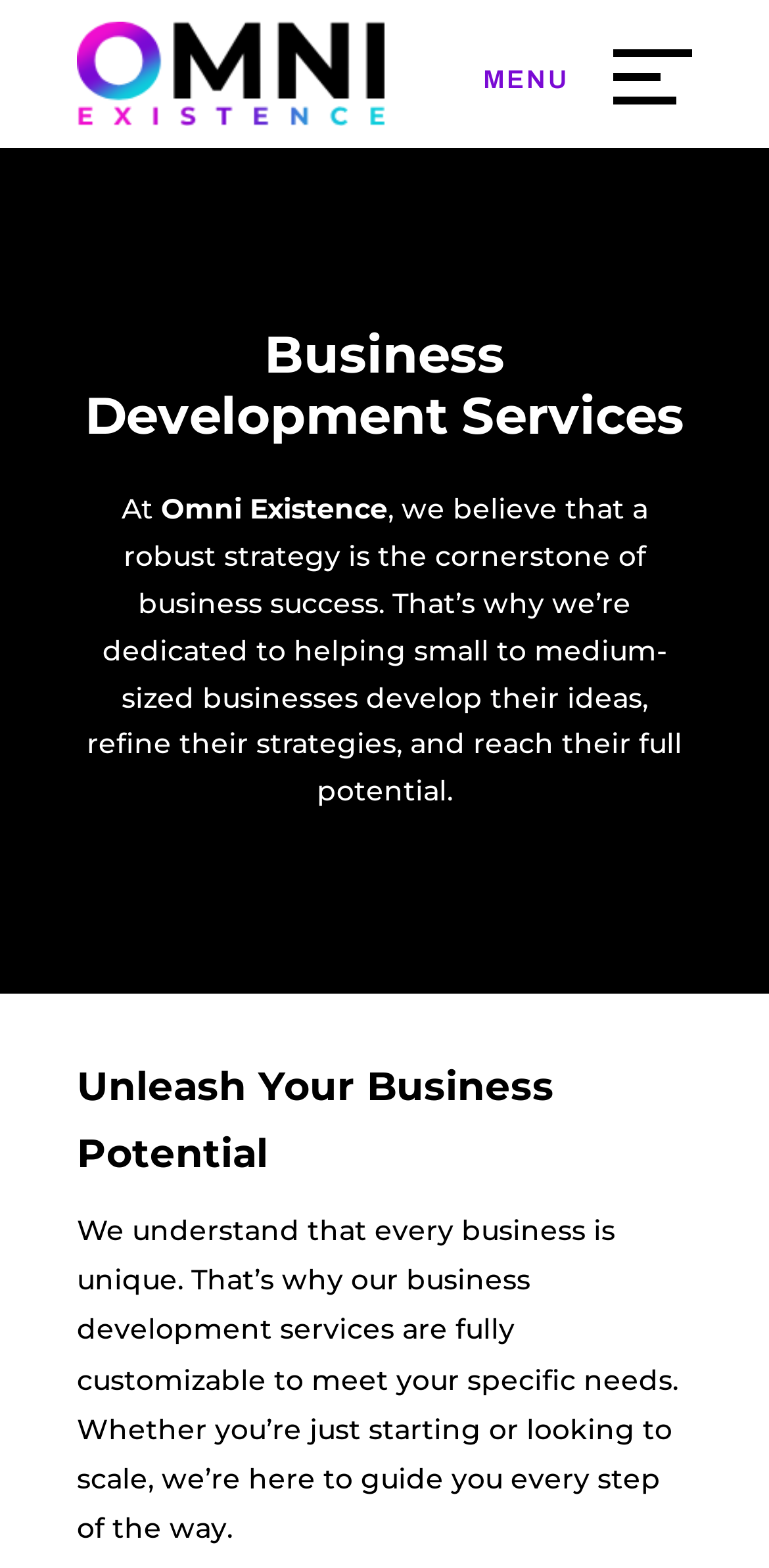Provide a brief response in the form of a single word or phrase:
What stage of business development does Omni Existence cater to?

Starting or scaling